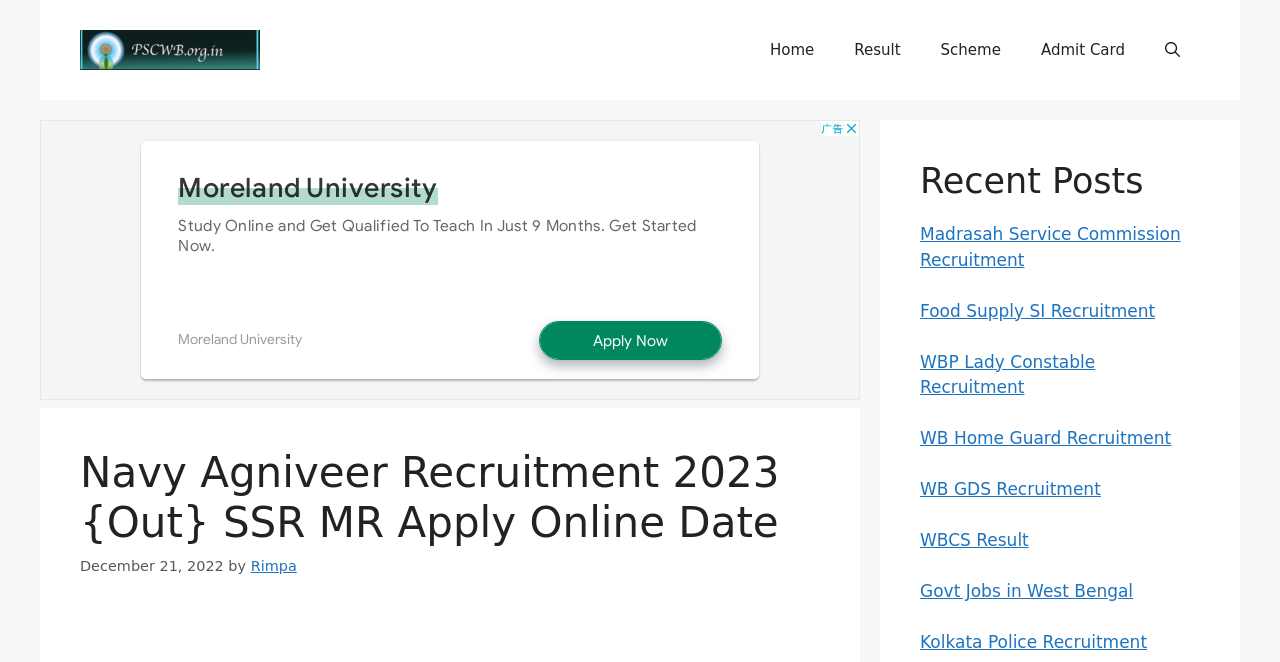Can you find and generate the webpage's heading?

Navy Agniveer Recruitment 2023 {Out} SSR MR Apply Online Date